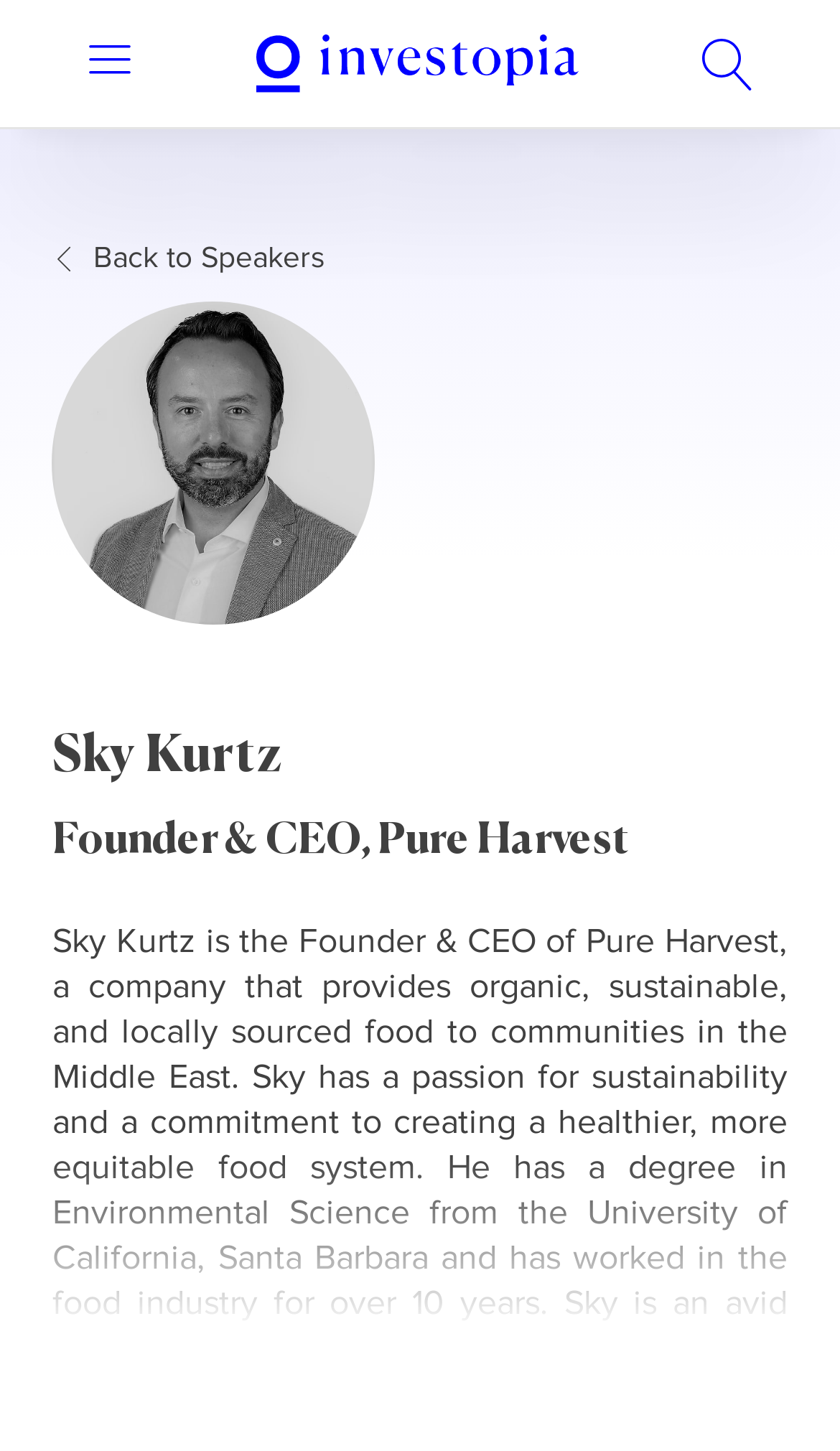Based on the image, give a detailed response to the question: Where can I go to see other speakers?

The link to see other speakers can be found in the link element with the text 'Back to Speakers' located at the top left of the webpage, below the logo.